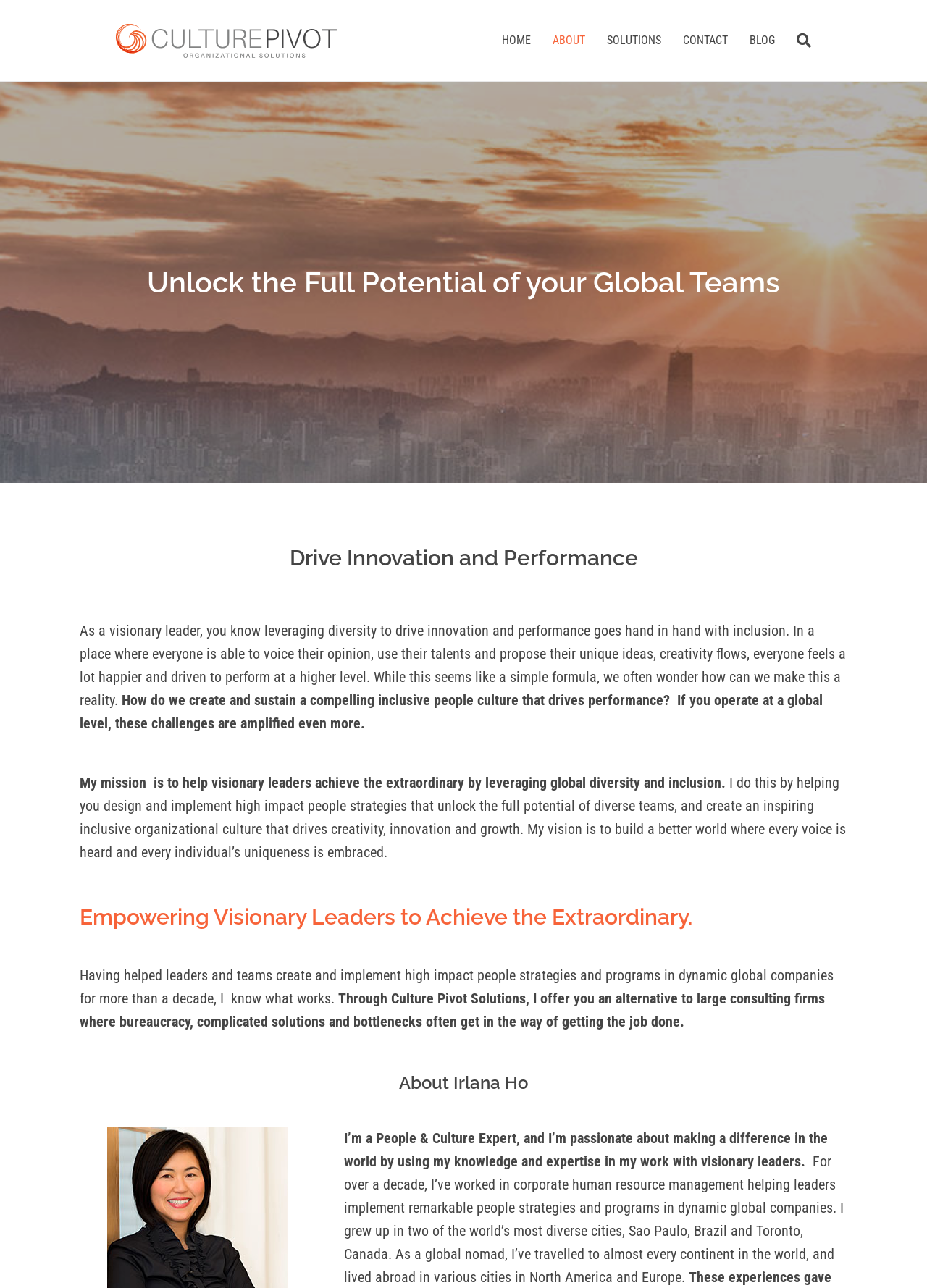Use one word or a short phrase to answer the question provided: 
What is the name of the company?

Culture Pivot